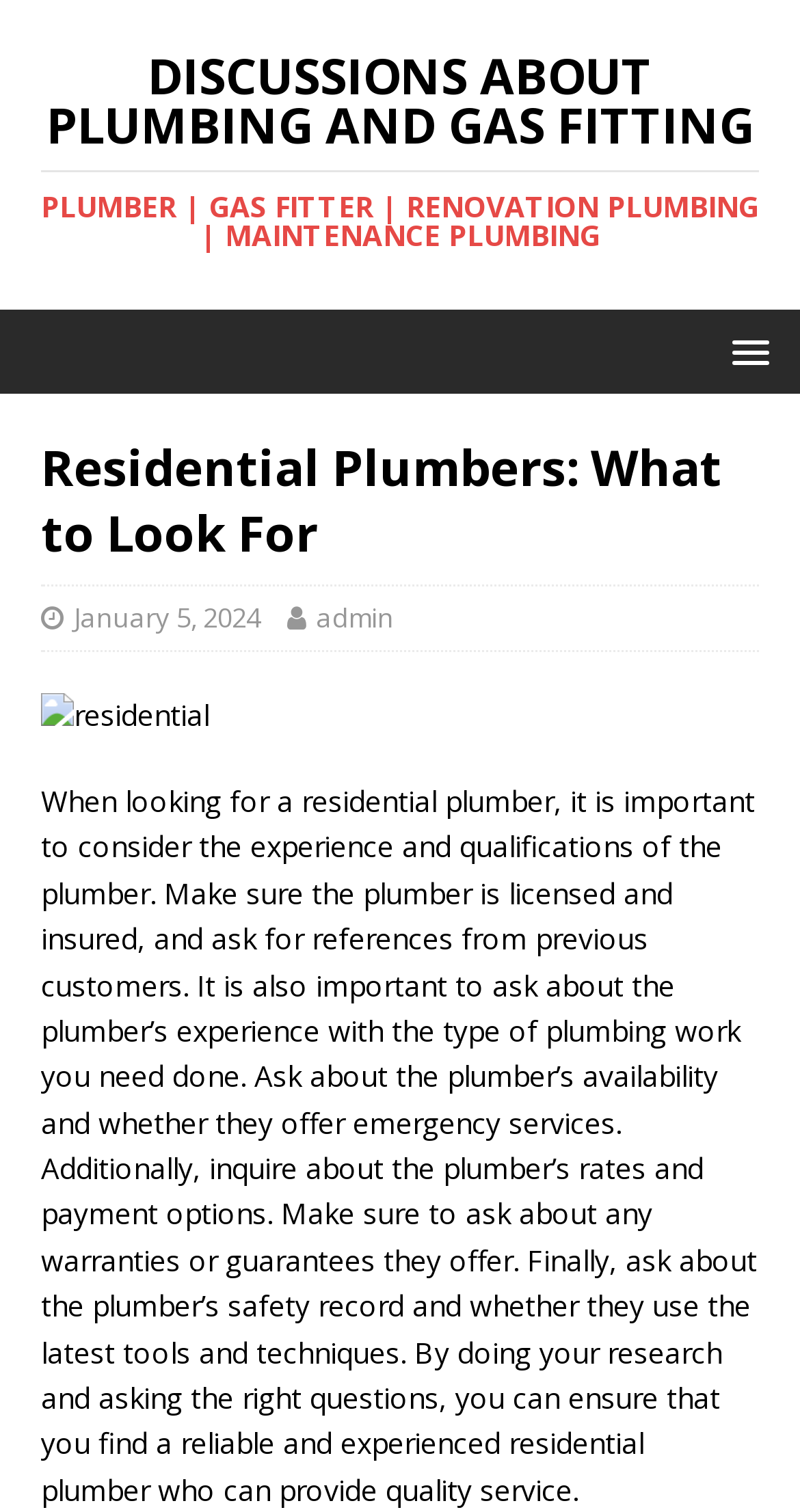Answer the question below using just one word or a short phrase: 
What type of image is displayed on the webpage?

Residential